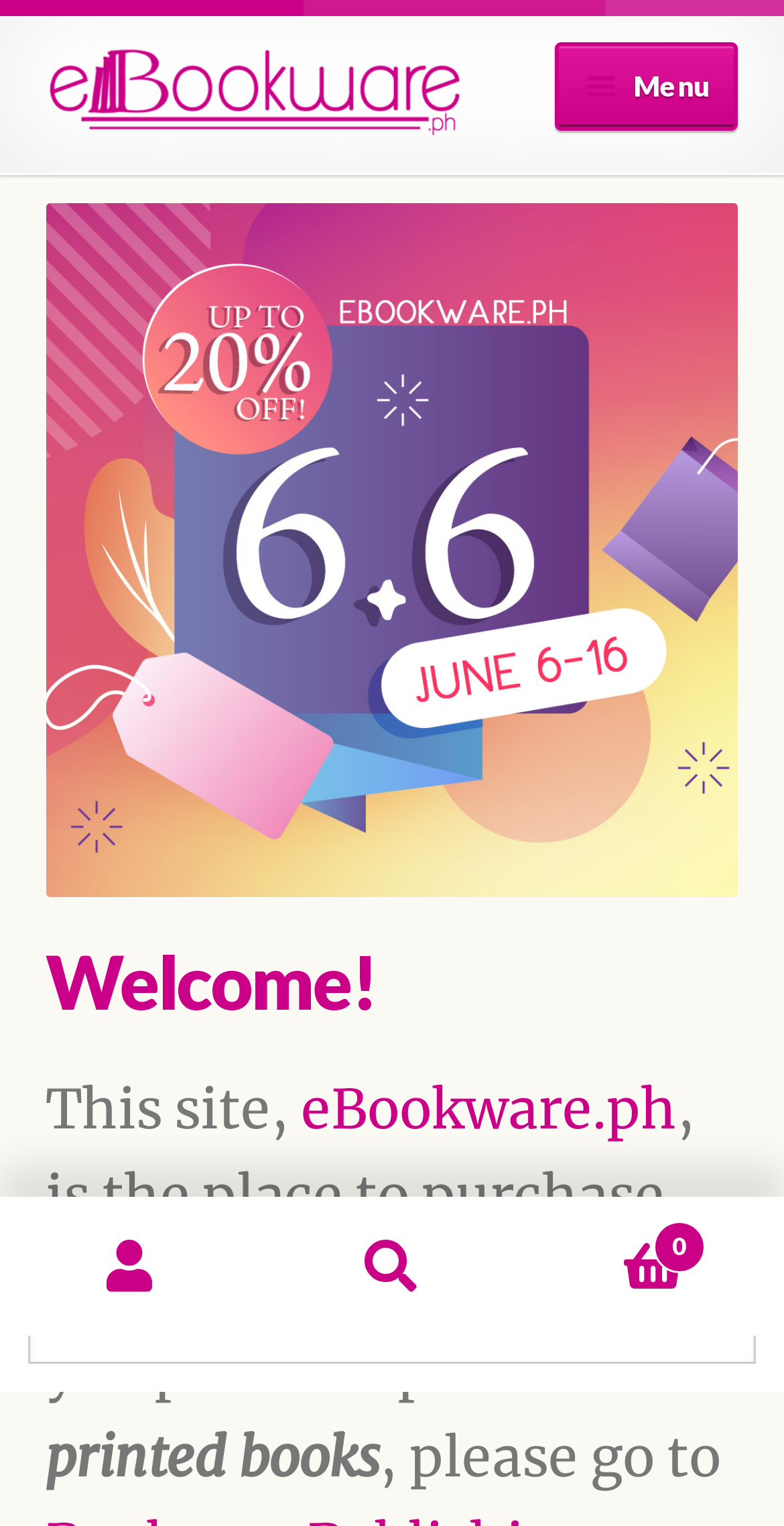What type of products can be purchased on this site?
Based on the screenshot, respond with a single word or phrase.

digital books